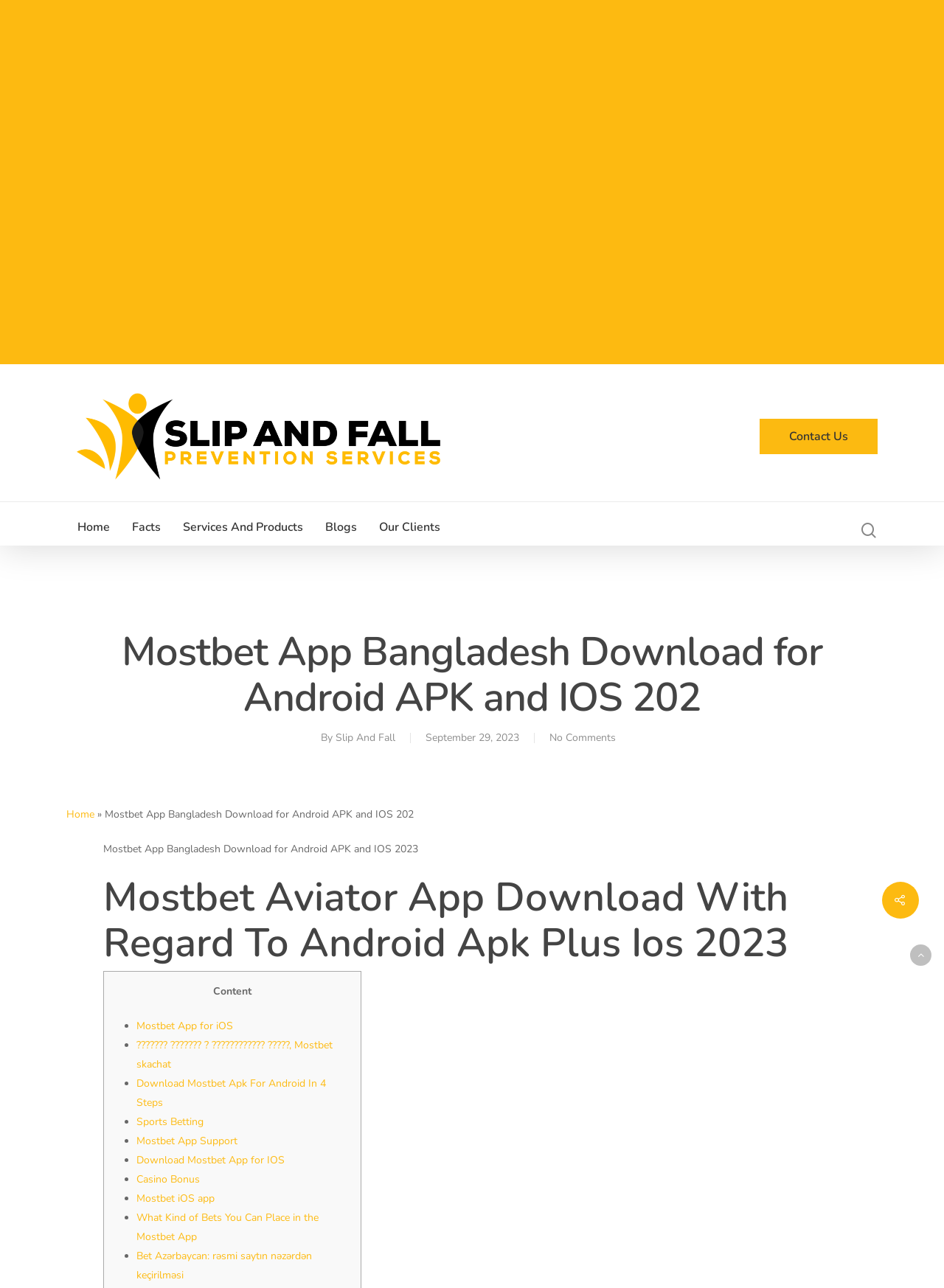How many list markers are there in the content section?
Use the image to answer the question with a single word or phrase.

5